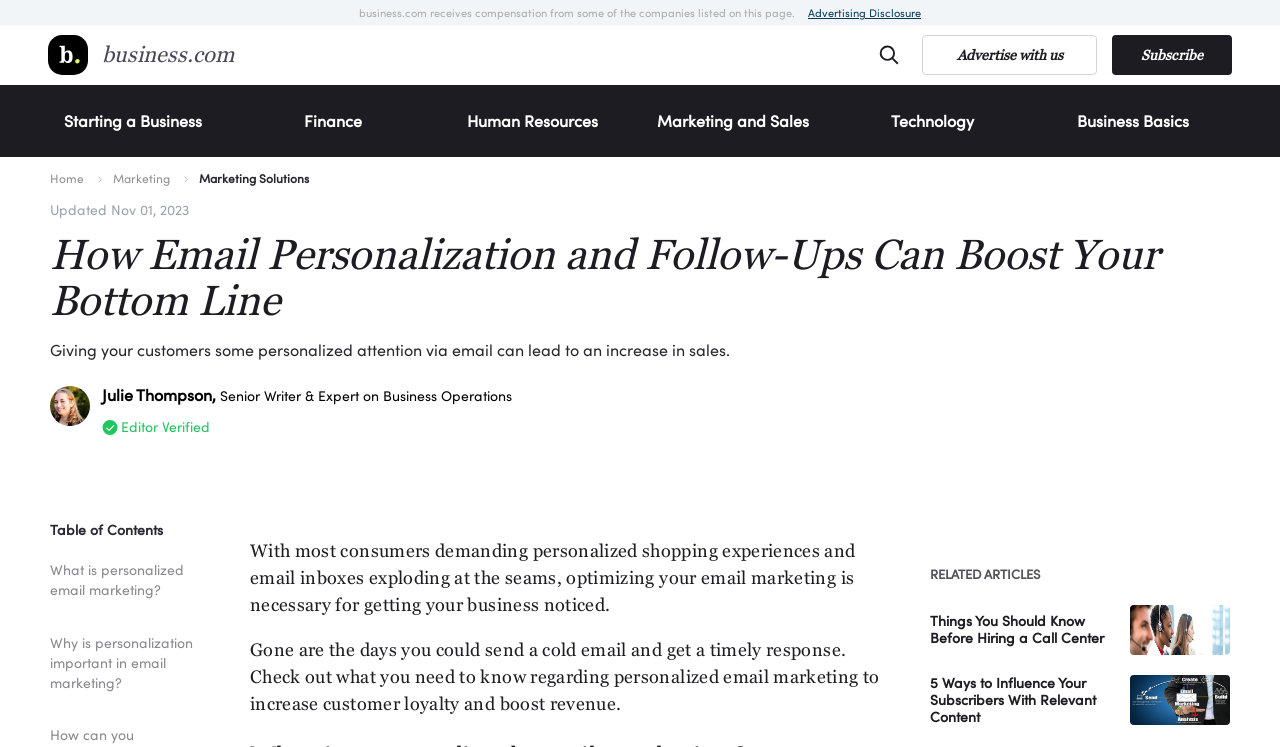Please give a short response to the question using one word or a phrase:
What is the theme of the 'RELATED ARTICLES' section?

Business Operations